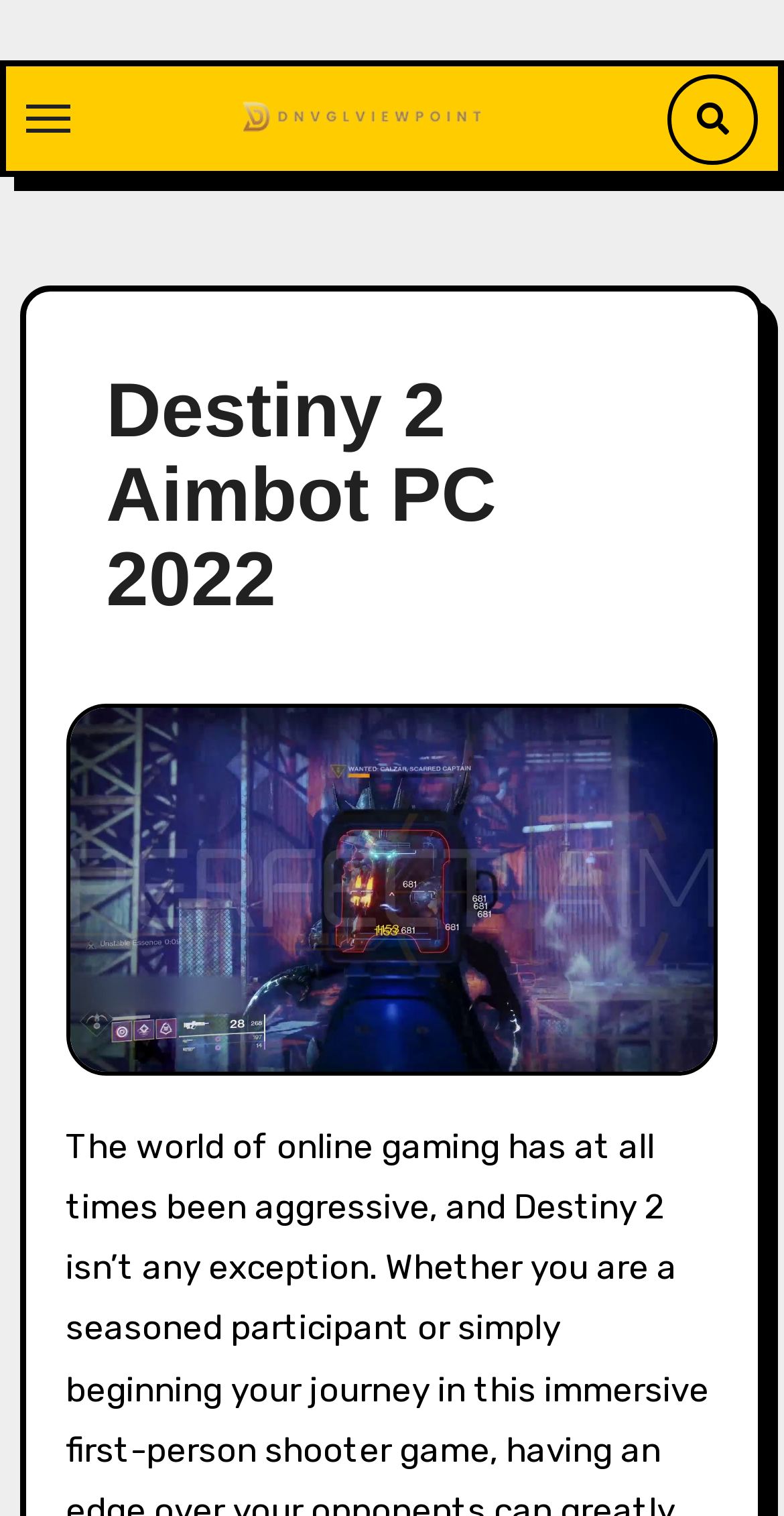What is the image associated with the 'dnvglviewpoint' link?
Using the information from the image, answer the question thoroughly.

The 'dnvglviewpoint' link has a child image element with the same name, suggesting that the image is associated with this link.